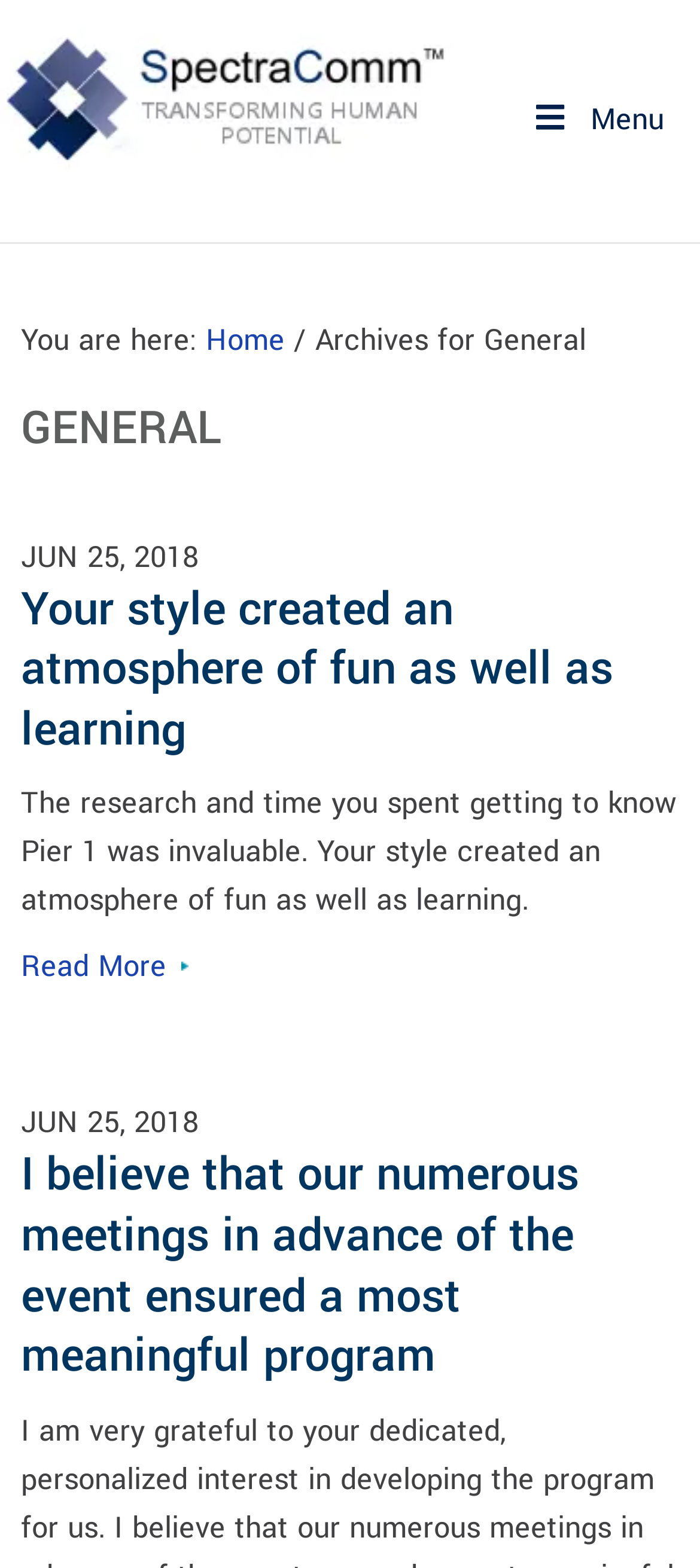Provide an in-depth caption for the webpage.

This webpage is an archive page for "General" articles on the SpectraComm website, which focuses on business management development in the US and internationally. 

At the top of the page, there are four "Skip to" links, allowing users to navigate to primary navigation, main content, primary sidebar, and footer. Below these links, the website's title "SPECTRACOMM | BUSINESS MANAGEMENT DEVELOPMENT | US, INTERNATIONAL" is displayed prominently.

The main navigation menu is located below the title, with a toggle button to open or close the menu. The menu includes a breadcrumb trail, showing the current location as "Home > Archives for General". 

The main content area is divided into article sections, each with a header displaying the date "JUN 25, 2018". The articles have headings, such as "Your style created an atmosphere of fun as well as learning" and "I believe that our numerous meetings in advance of the event ensured a most meaningful program", which are also links to the full articles. Below each heading, there is a short summary or excerpt from the article, followed by a "Read More" link.